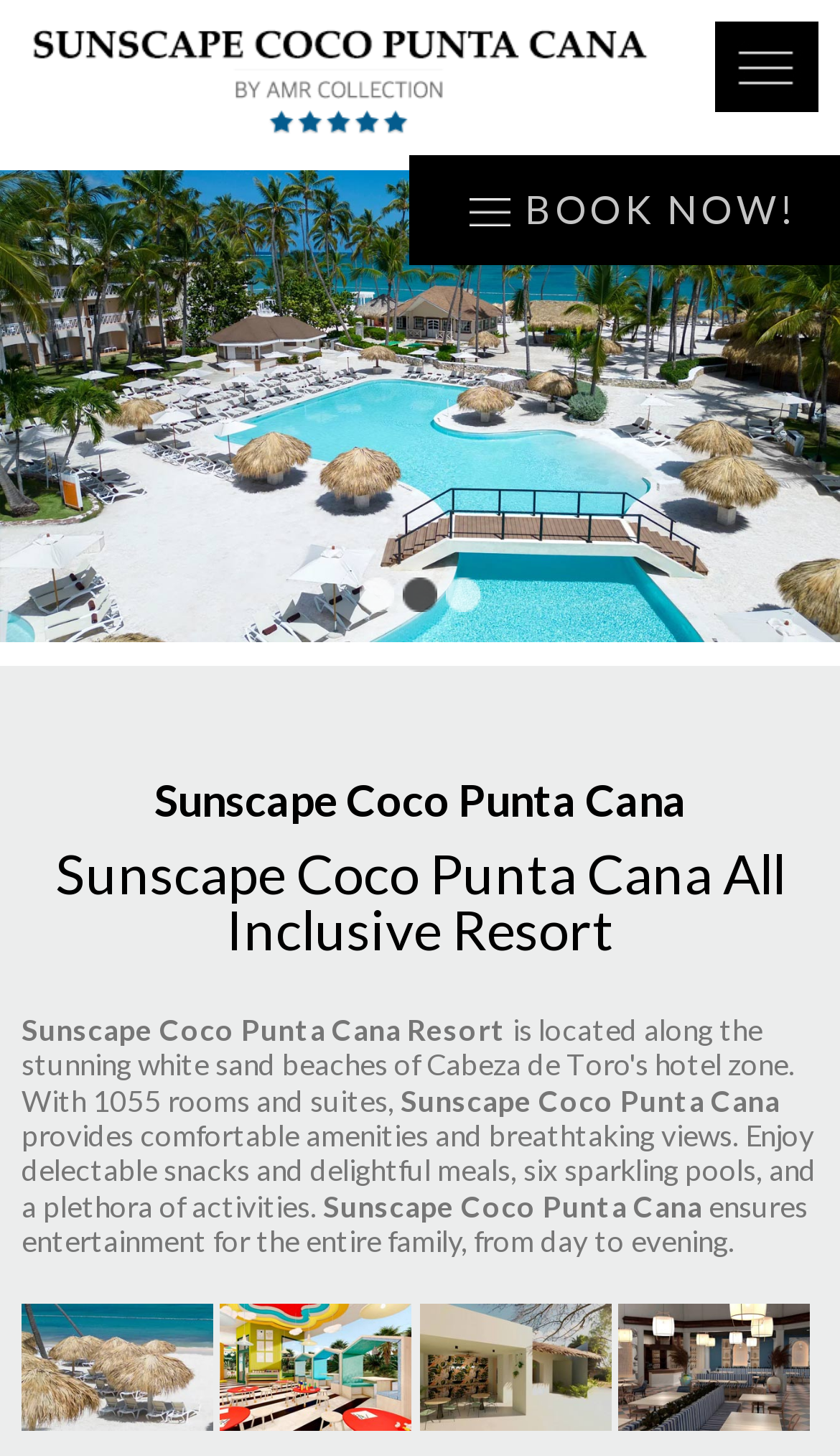How many images are there in the slider?
Please use the image to provide a one-word or short phrase answer.

1